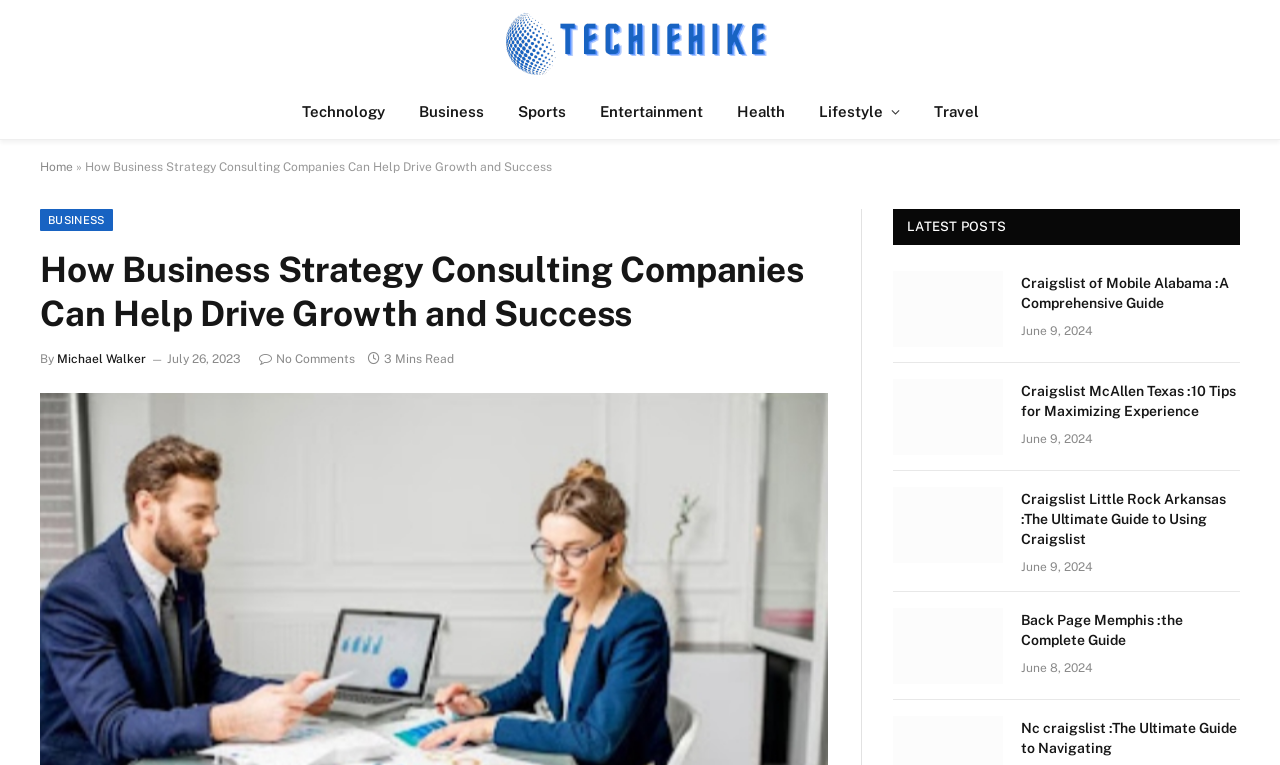Please find the bounding box coordinates of the element's region to be clicked to carry out this instruction: "View the latest post 'Back Page Memphis :the Complete Guide'".

[0.798, 0.797, 0.969, 0.85]